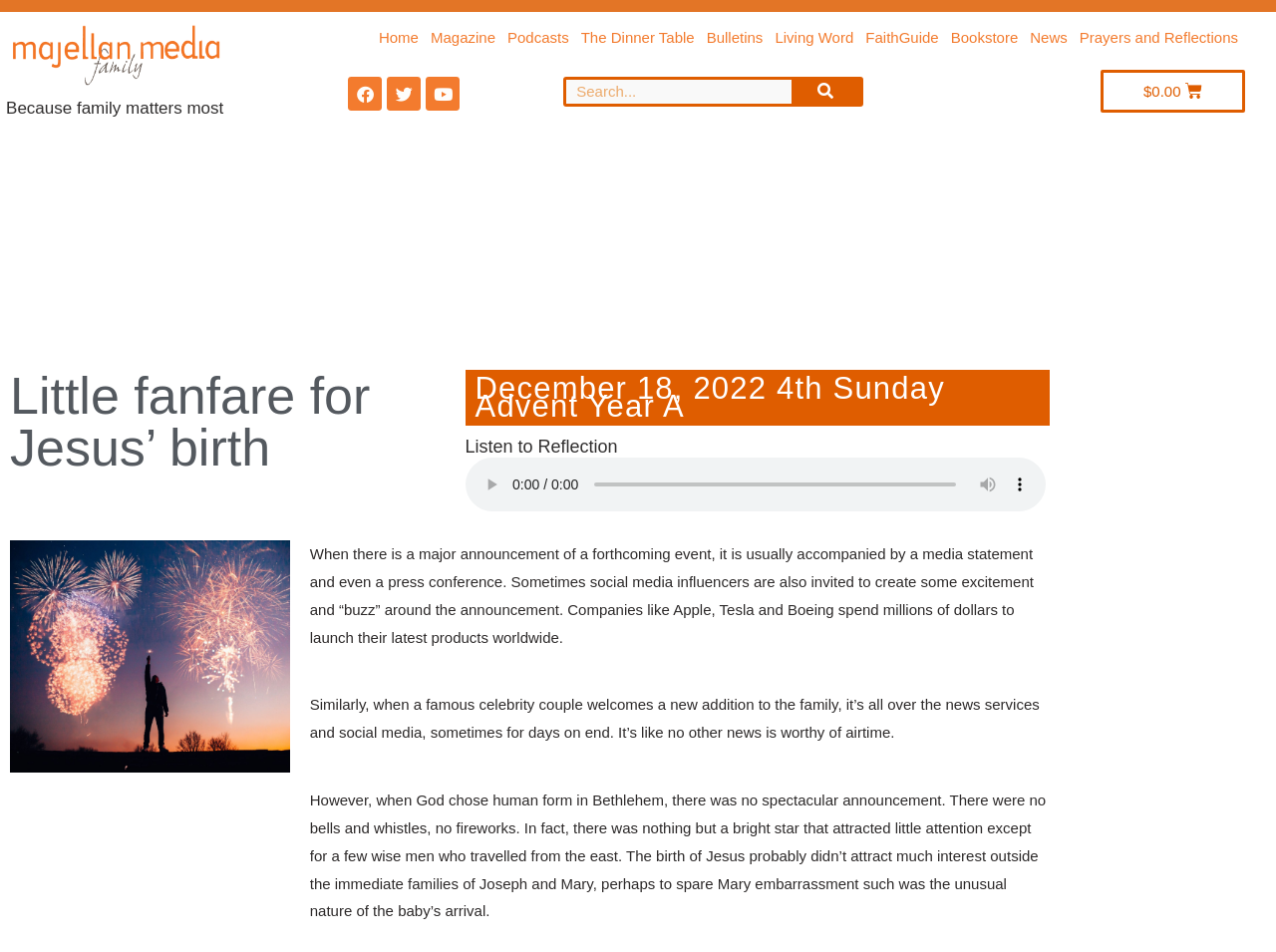What is the topic of the article?
Can you give a detailed and elaborate answer to the question?

The topic of the article can be inferred from the heading 'Little fanfare for Jesus’ birth' and the subsequent paragraphs that discuss the birth of Jesus in Bethlehem. The article appears to be a reflection on the humble nature of Jesus' birth.